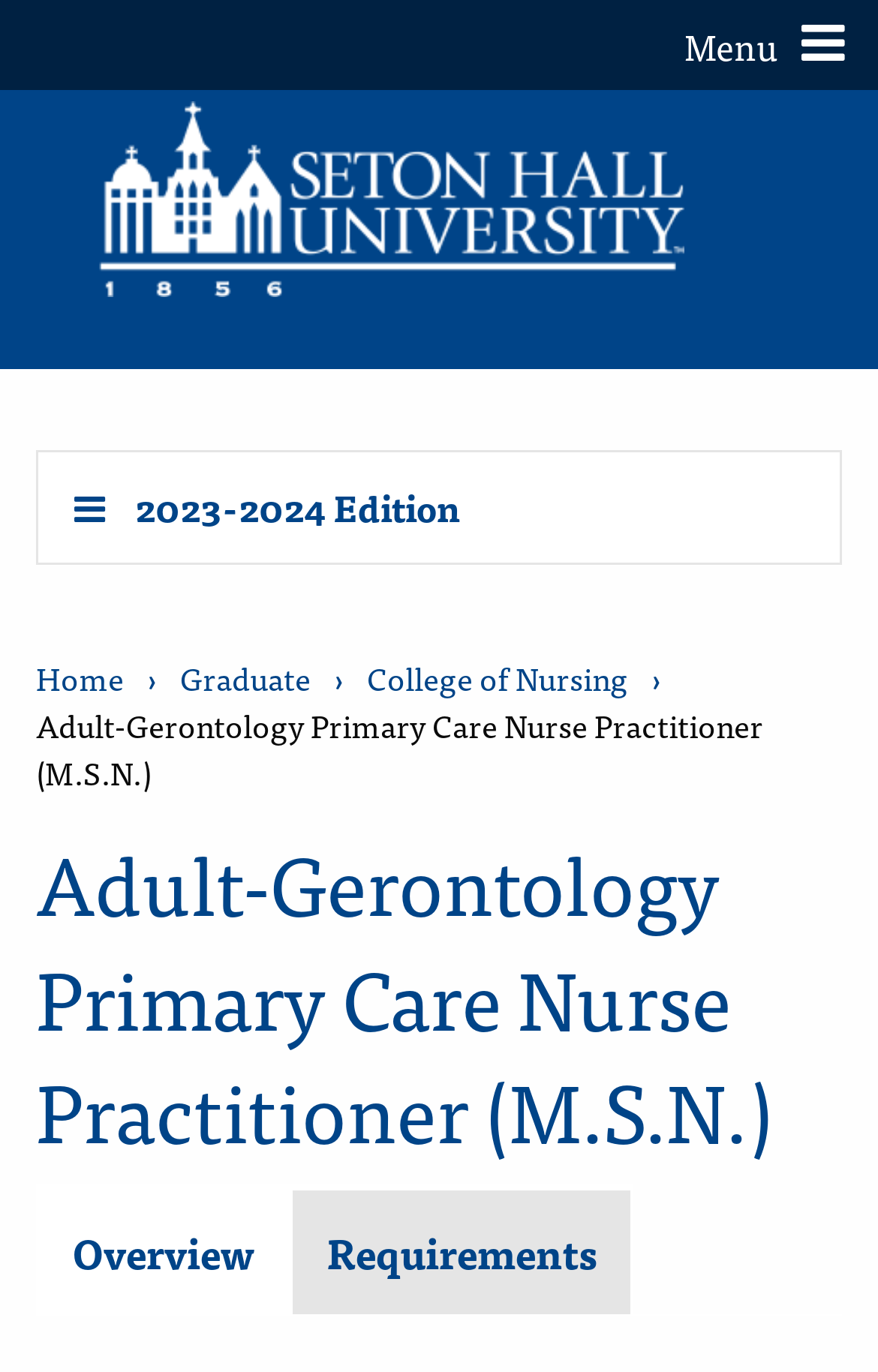What is the name of the university?
Using the screenshot, give a one-word or short phrase answer.

Seton Hall University